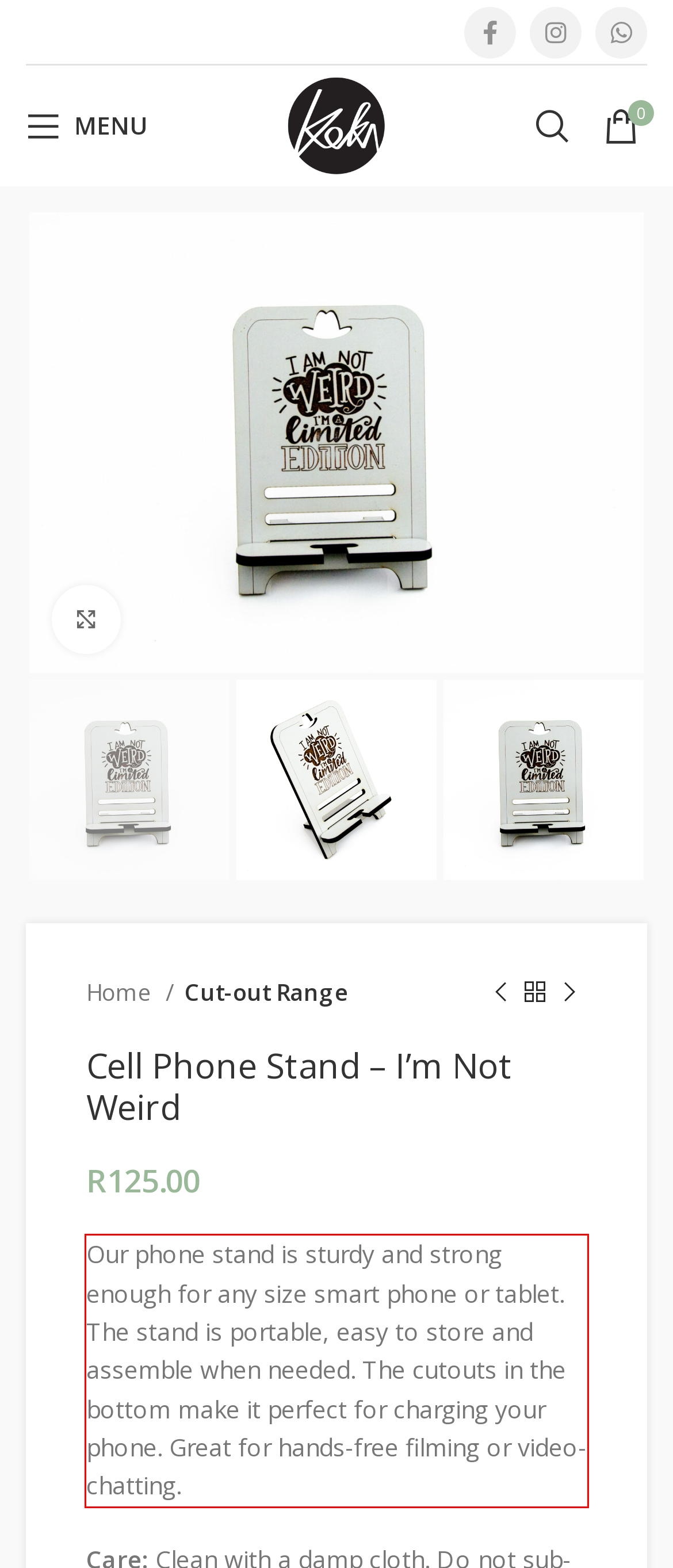Identify the text inside the red bounding box on the provided webpage screenshot by performing OCR.

Our phone stand is sturdy and strong enough for any size smart phone or tablet. The stand is portable, easy to store and assemble when needed. The cutouts in the bottom make it perfect for charging your phone. Great for hands-free filming or video-chatting.